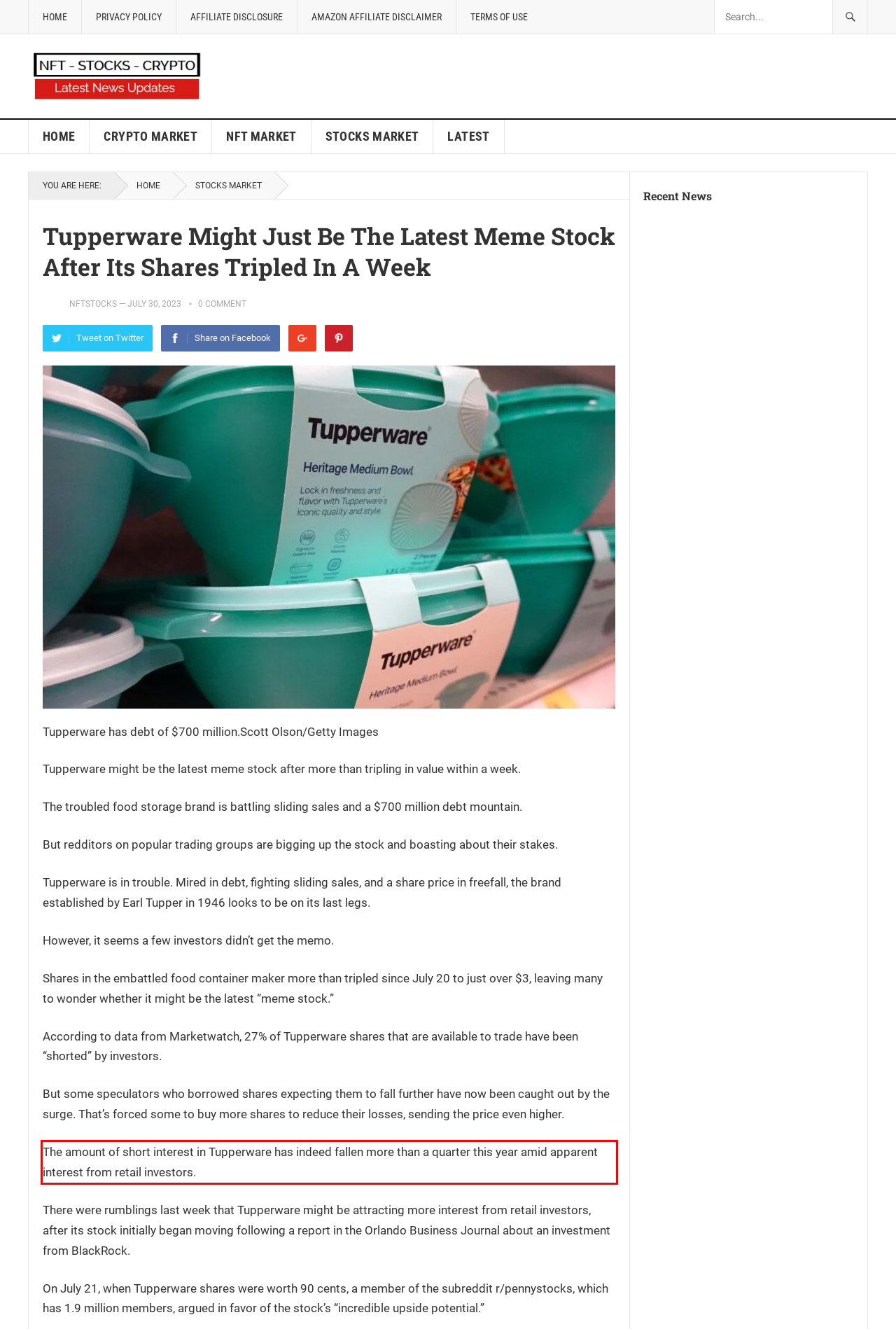Please recognize and transcribe the text located inside the red bounding box in the webpage image.

The amount of short interest in Tupperware has indeed fallen more than a quarter this year amid apparent interest from retail investors.